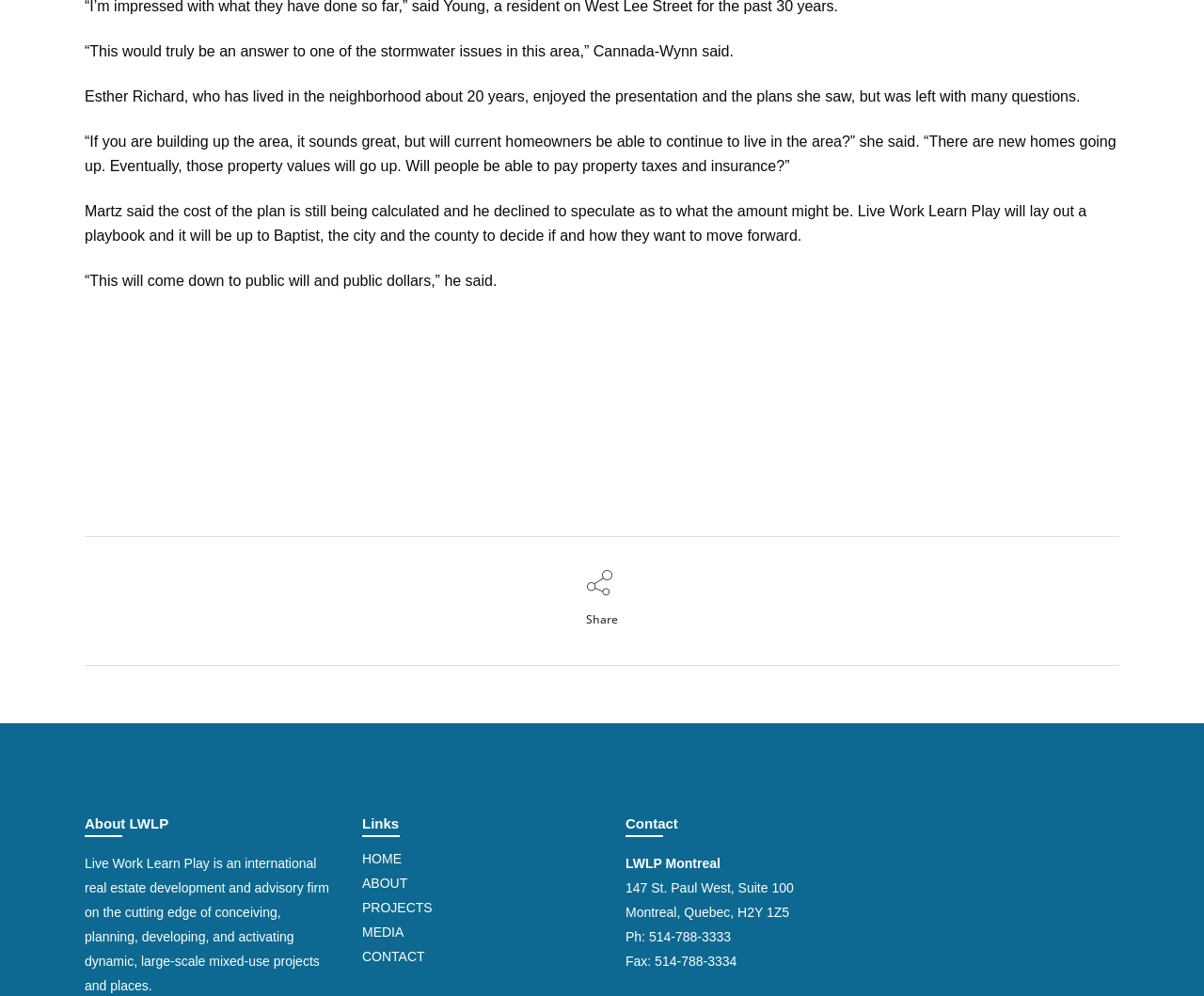What is the purpose of the plan according to Cannada-Wynn?
Please provide an in-depth and detailed response to the question.

This answer can be obtained by reading the static text element with the description '“This would truly be an answer to one of the stormwater issues in this area,” Cannada-Wynn said.' which is located at the top of the webpage.